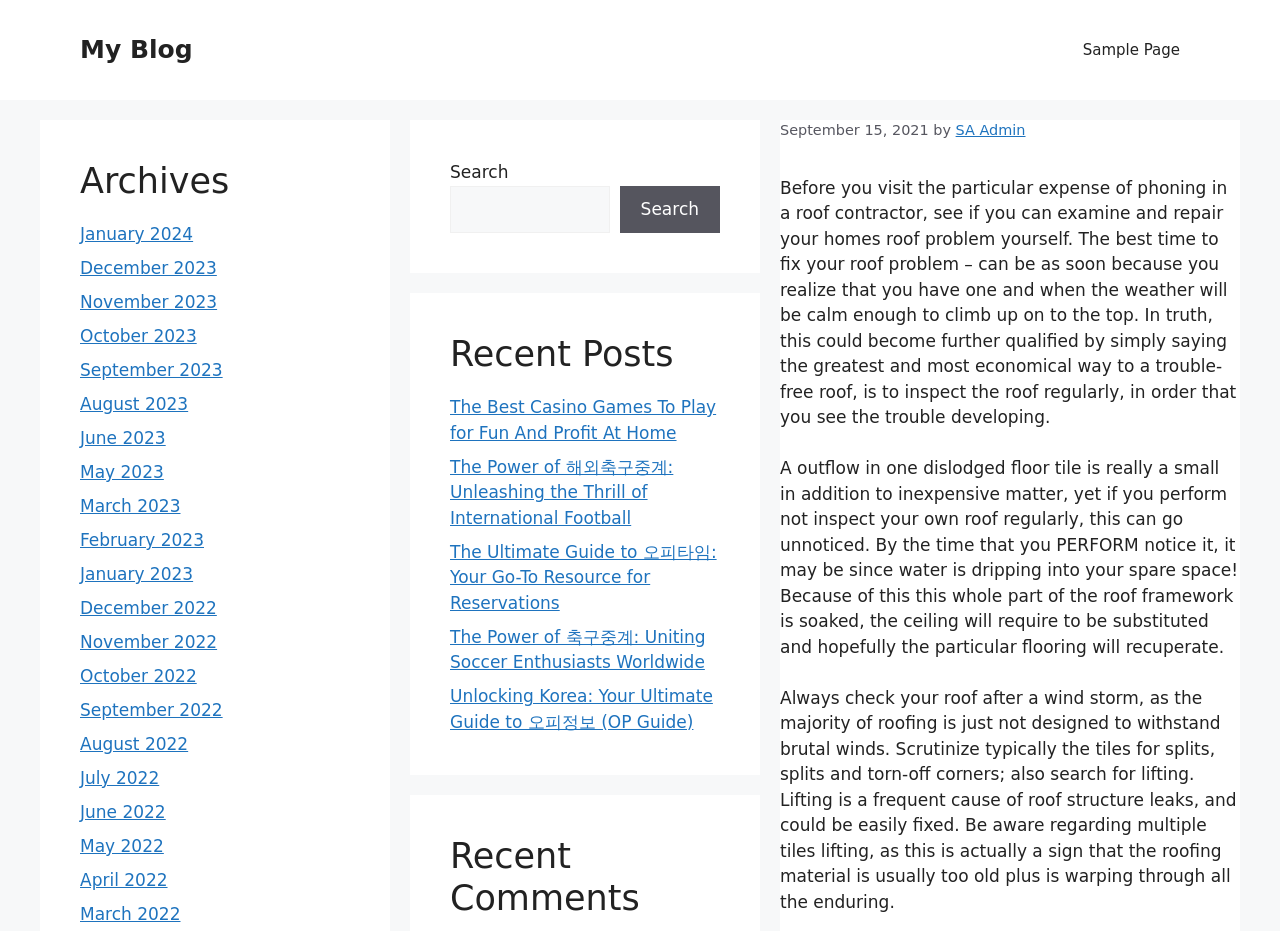What is the purpose of inspecting the roof regularly?
Please respond to the question with a detailed and informative answer.

According to the blog post, inspecting the roof regularly can help identify problems early, such as a small leak in one dislodged floor tile, which can prevent more serious and costly issues from developing.